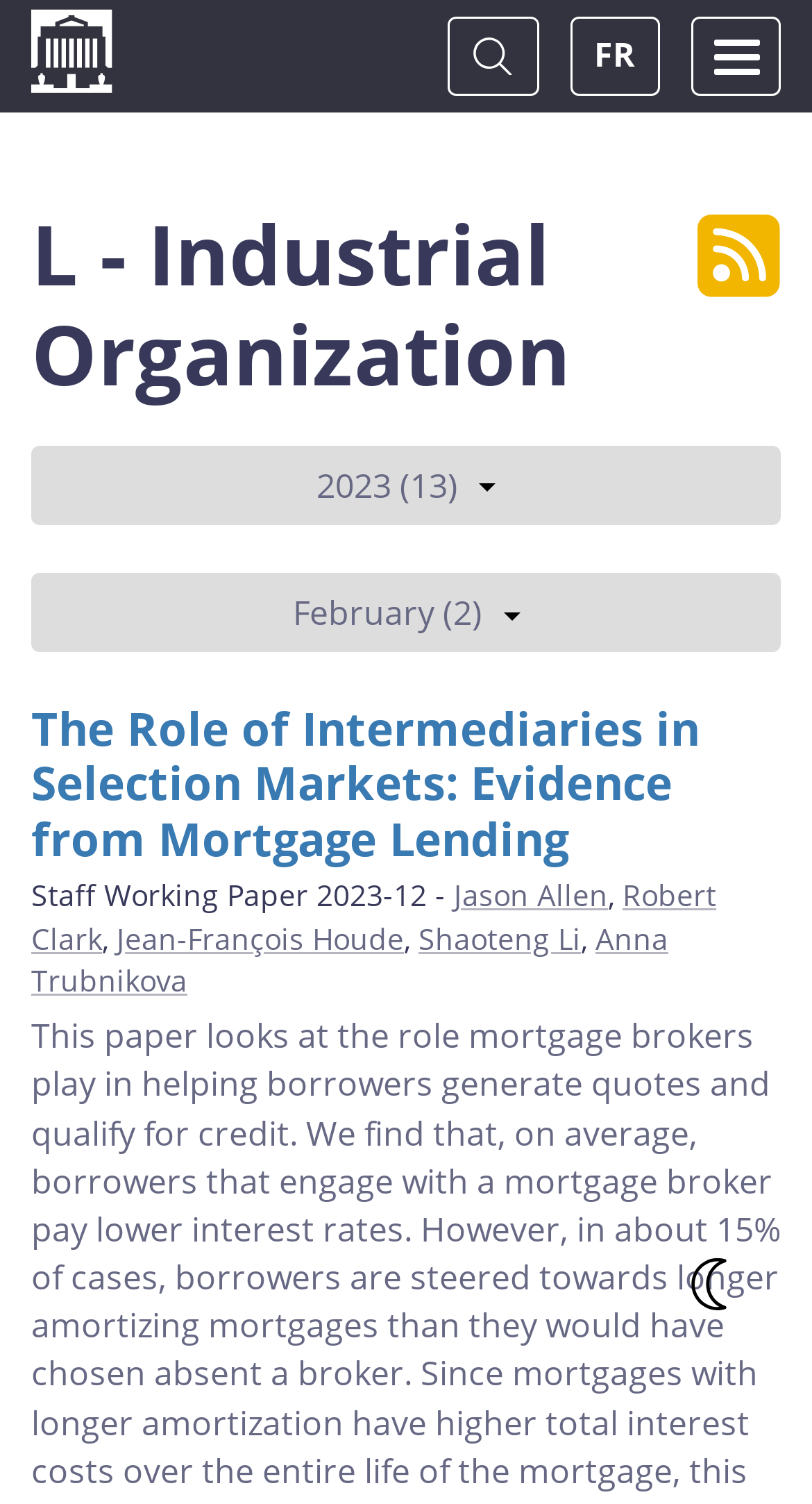Describe all the visual and textual components of the webpage comprehensively.

The webpage is about the Bank of Canada, specifically the Industrial Organization section. At the top right corner, there is a button to change the theme, accompanied by an image. Below it, there are three links: "HOME", "Toggle navigation", and "basculez vers le français" (which means "switch to French"), with the latter having a "FR" static text next to it. 

To the left of these links, there is a button to toggle search, accompanied by an image. Below these elements, there is a heading that says "Subscribe to L - Industrial Organization" with an image next to it. 

Underneath, there are three buttons: "2023 (13)", "February (2)", and a list of articles. The first article is titled "The Role of Intermediaries in Selection Markets: Evidence from Mortgage Lending" with a link to the article, followed by the text "Staff Working Paper 2023-12". The authors of the article, Jason Allen, Robert Clark, Jean-François Houde, Shaoteng Li, and Anna Trubnikova, are listed below with links to their profiles.